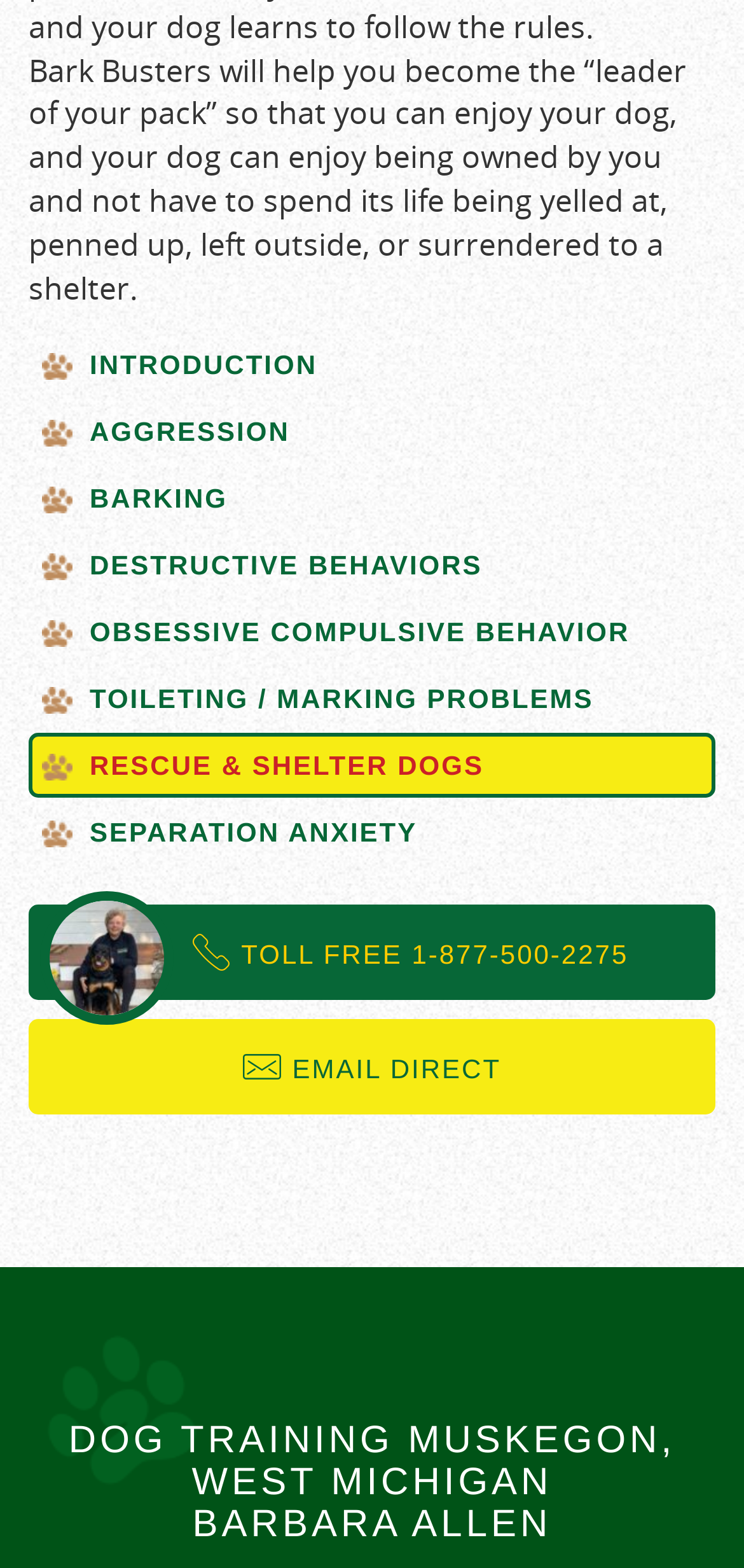Given the element description Toileting / Marking Problems, predict the bounding box coordinates for the UI element in the webpage screenshot. The format should be (top-left x, top-left y, bottom-right x, bottom-right y), and the values should be between 0 and 1.

[0.038, 0.424, 0.962, 0.466]